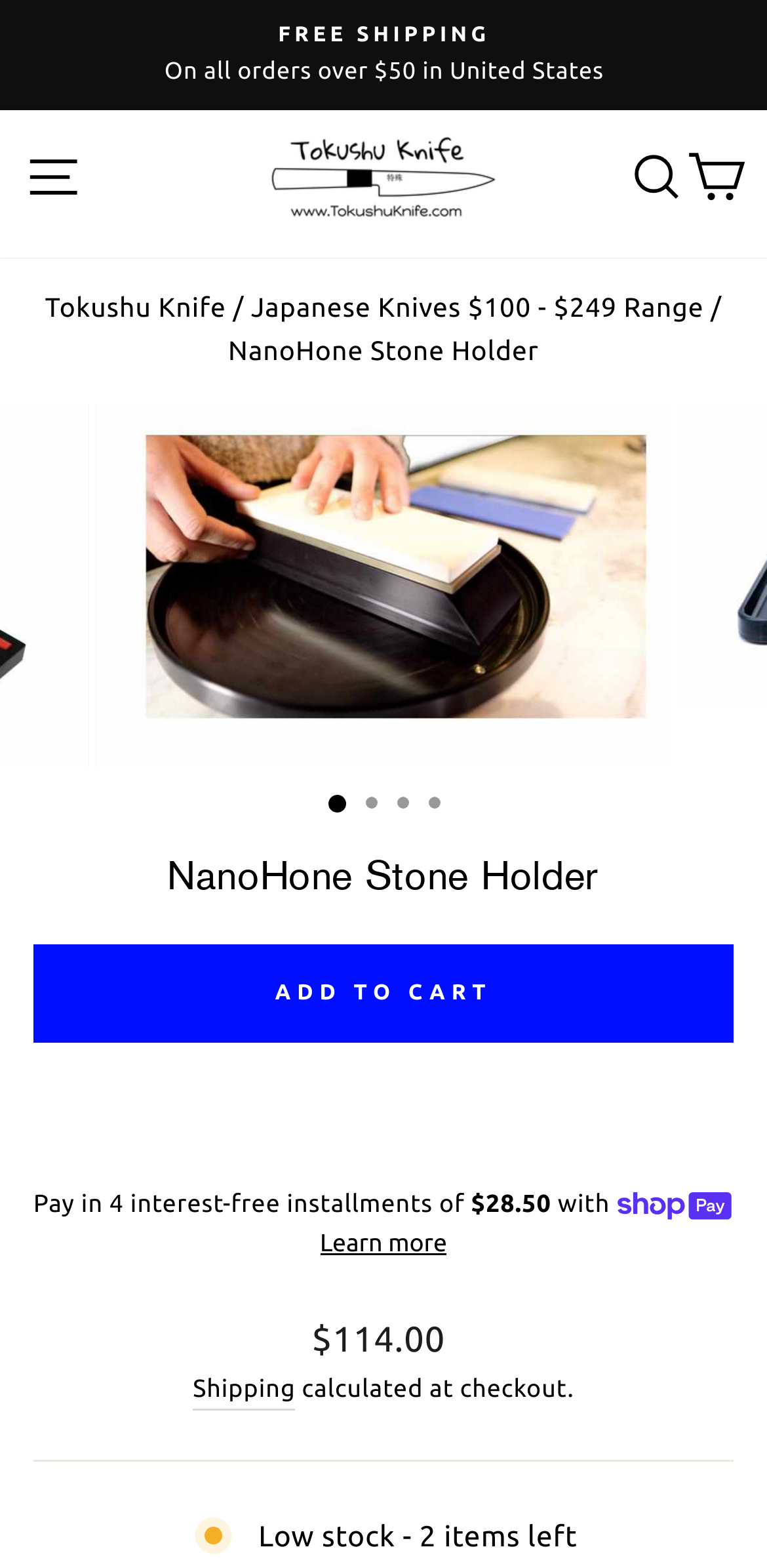What is the shipping policy?
Answer the question using a single word or phrase, according to the image.

Calculated at checkout